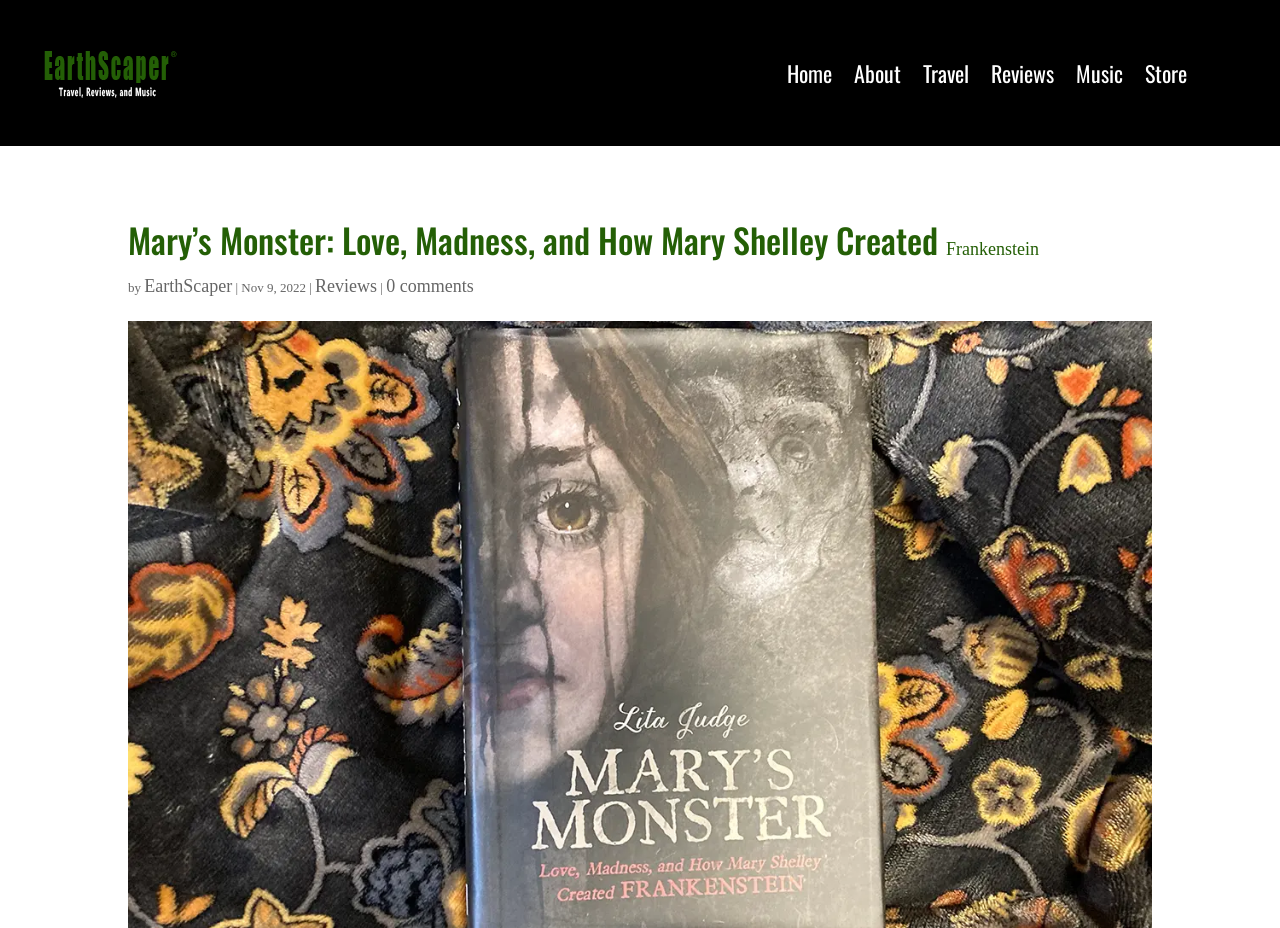Pinpoint the bounding box coordinates of the element you need to click to execute the following instruction: "Read the article 'Mary’s Monster: Love, Madness, and How Mary Shelley Created Frankenstein'". The bounding box should be represented by four float numbers between 0 and 1, in the format [left, top, right, bottom].

[0.1, 0.24, 0.9, 0.294]